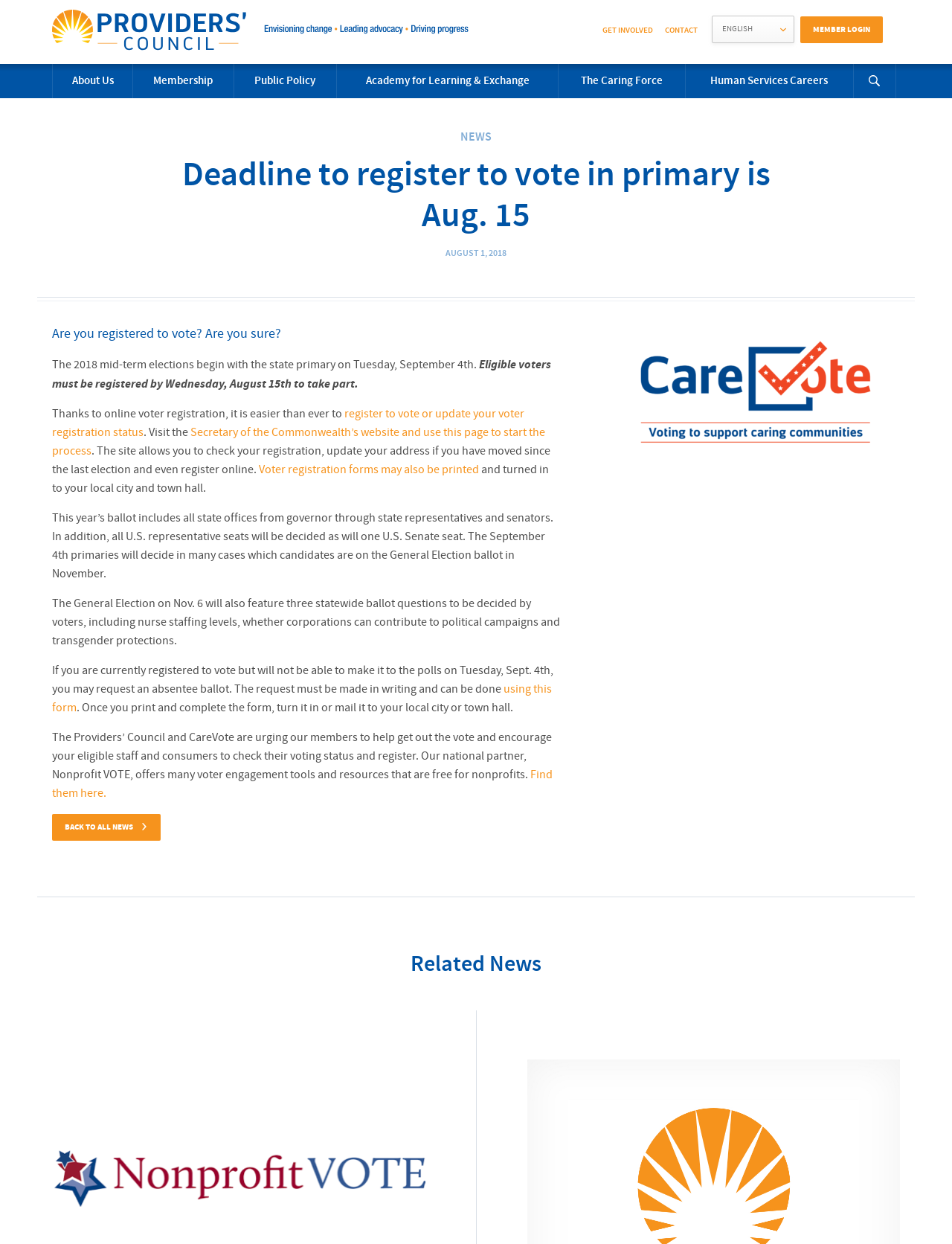Given the element description: "Contact", predict the bounding box coordinates of the UI element it refers to, using four float numbers between 0 and 1, i.e., [left, top, right, bottom].

[0.698, 0.02, 0.733, 0.029]